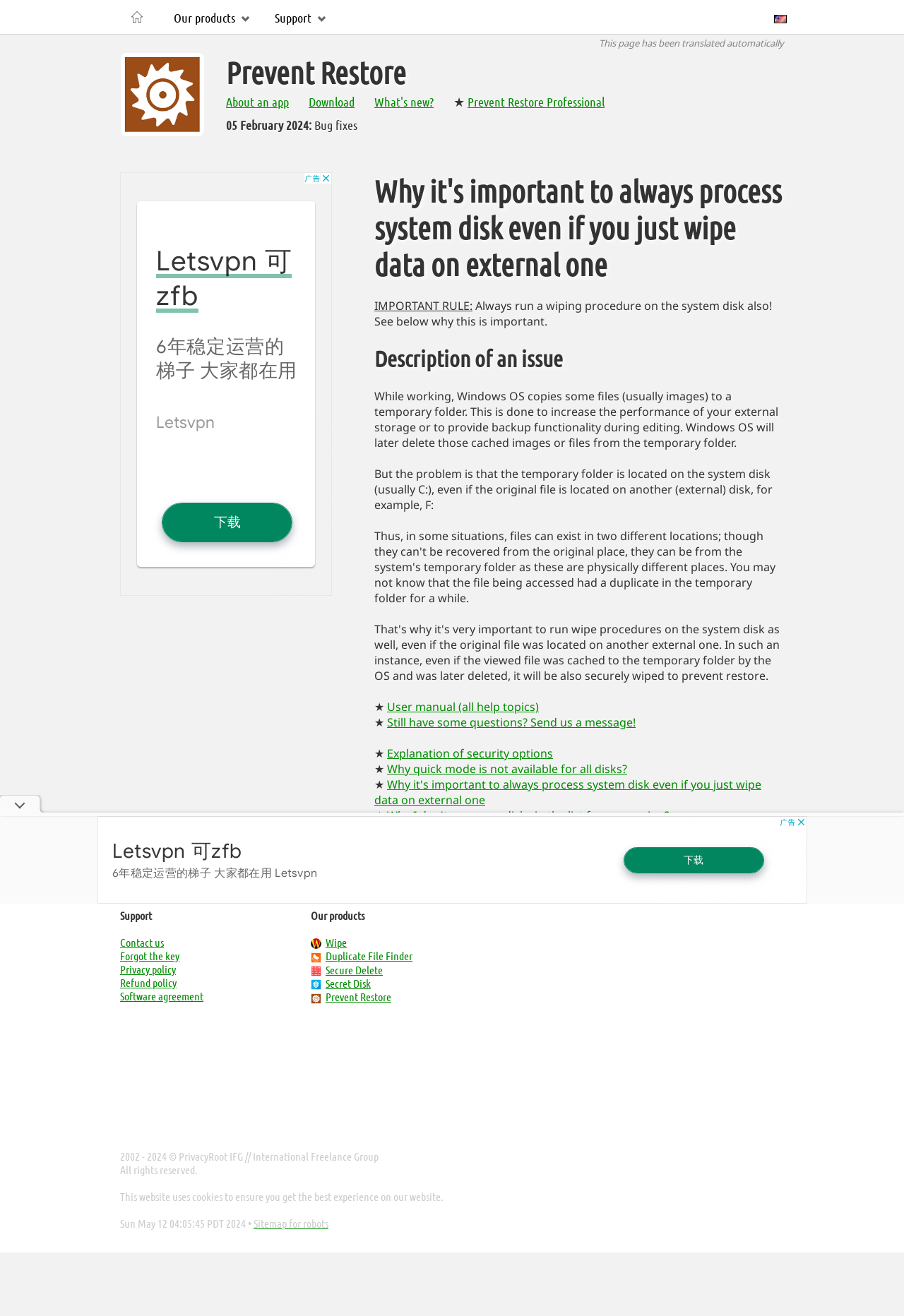Provide the bounding box coordinates for the area that should be clicked to complete the instruction: "Download the app".

[0.341, 0.071, 0.392, 0.083]